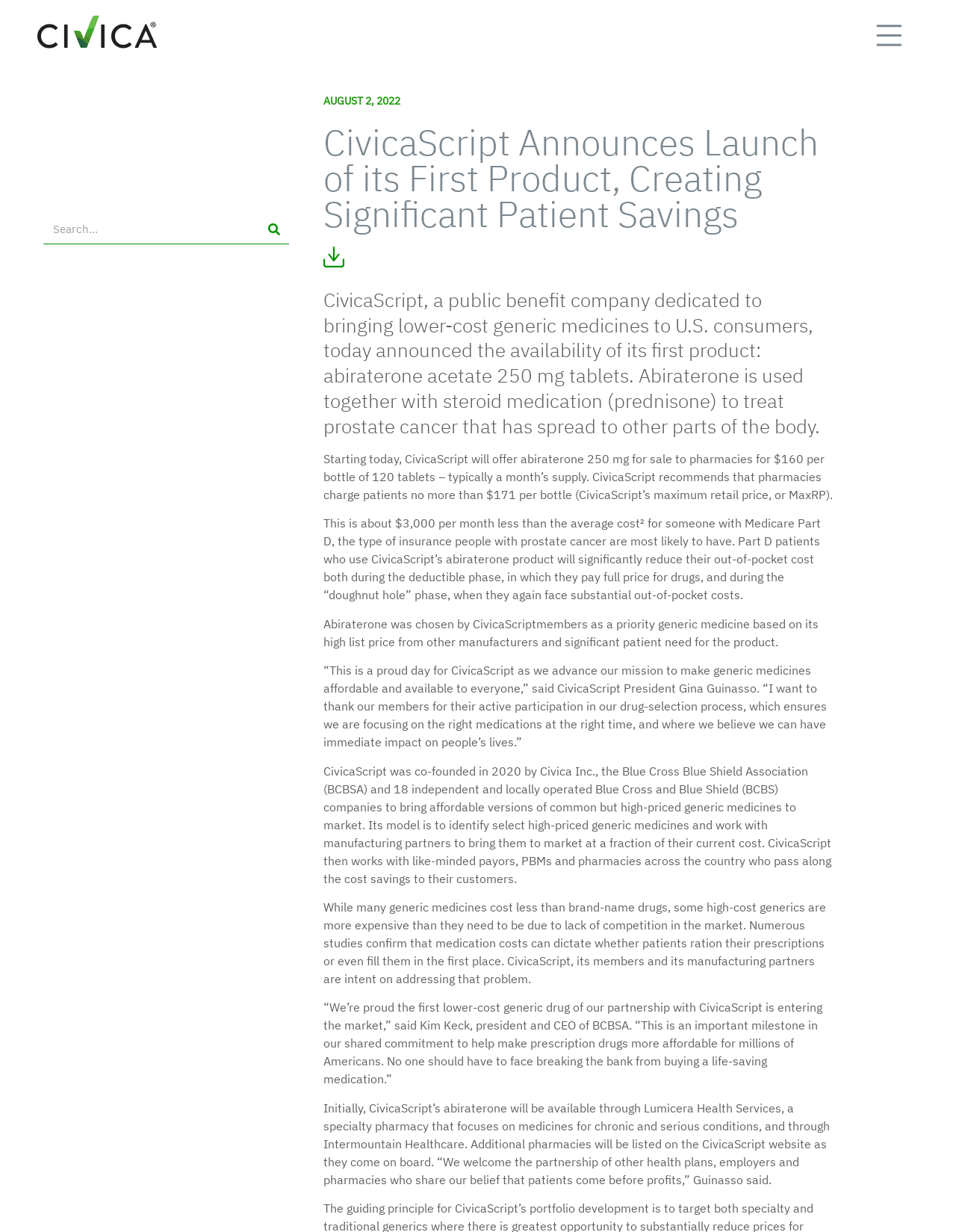Offer a meticulous caption that includes all visible features of the webpage.

The webpage is about CivicaScript, a public benefit company that aims to provide lower-cost generic medicines to U.S. consumers. At the top left corner, there is a Civica site logo, and on the top right corner, there is a menu icon with a dropdown menu. Below the logo, there is a search bar with a search button.

The main content of the webpage is divided into several sections. The first section has a heading that announces the launch of CivicaScript's first product, abiraterone acetate 250 mg tablets, which is used to treat prostate cancer. Below the heading, there is a paragraph that describes the product and its availability.

The next section provides more details about the product, including its pricing and how it can help patients save money. There are several paragraphs that explain the benefits of using CivicaScript's abiraterone product, including reducing out-of-pocket costs for patients with Medicare Part D.

The webpage also features quotes from CivicaScript's President Gina Guinasso and Kim Keck, president and CEO of BCBSA, who express their pride and commitment to making prescription drugs more affordable for Americans.

At the bottom of the webpage, there is information about CivicaScript's mission and model, which involves identifying high-priced generic medicines and working with manufacturing partners to bring them to market at a lower cost. The webpage also mentions that CivicaScript's abiraterone will be available through certain pharmacies and that additional pharmacies will be listed on the website as they come on board.